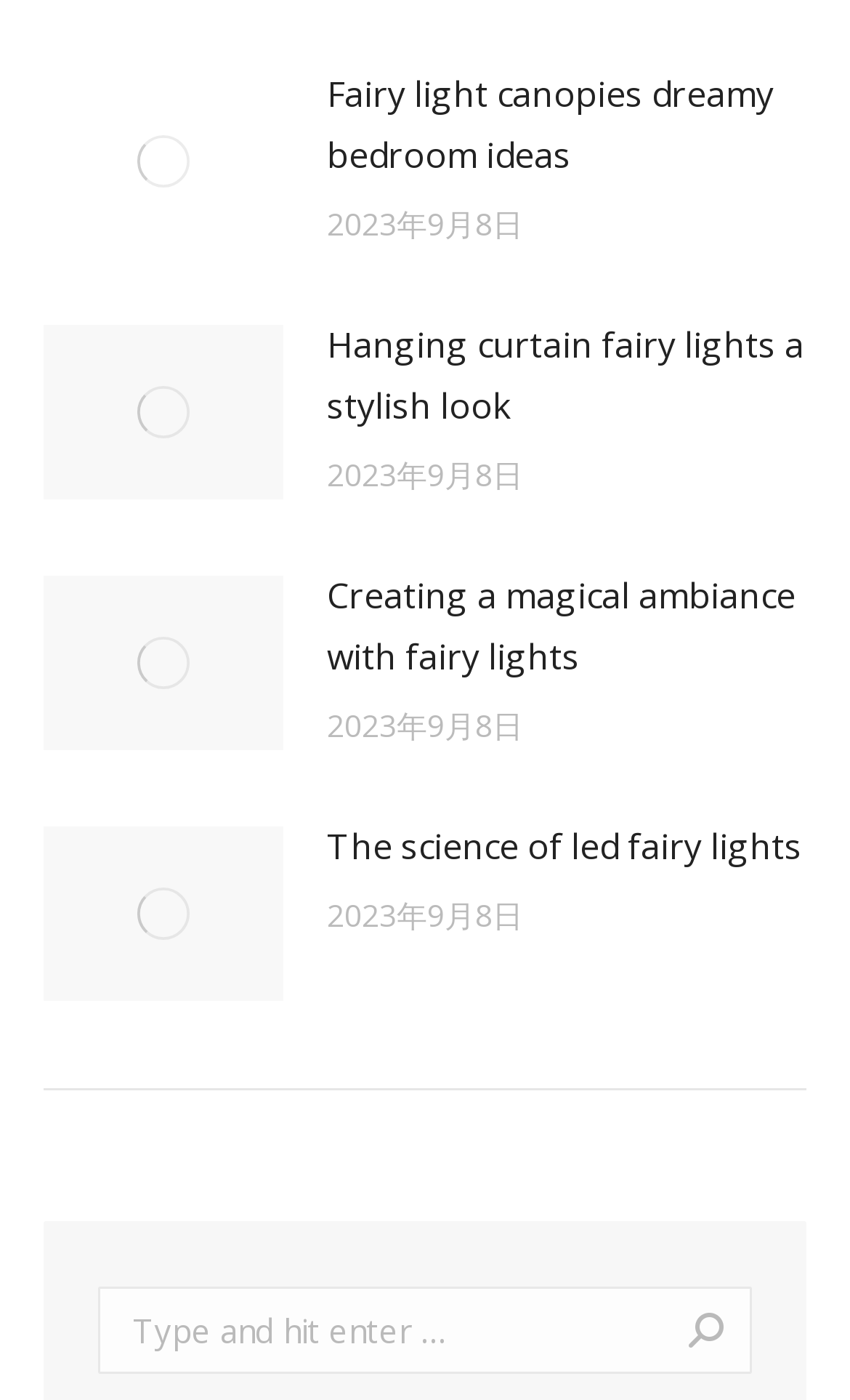Please determine the bounding box coordinates of the area that needs to be clicked to complete this task: 'Click the 'Go!' button'. The coordinates must be four float numbers between 0 and 1, formatted as [left, top, right, bottom].

[0.703, 0.919, 0.856, 0.981]